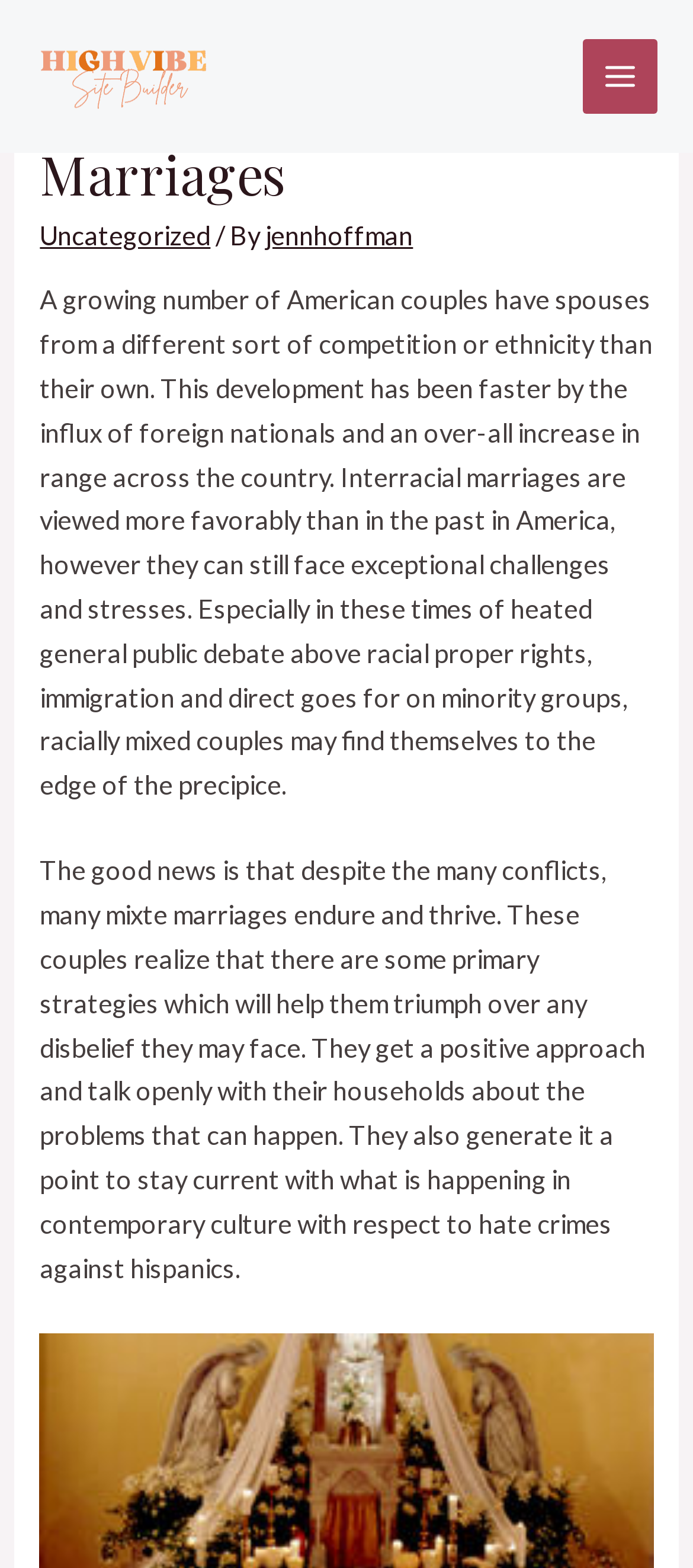What is the purpose of the 'Main Menu' button?
Look at the image and answer the question using a single word or phrase.

To navigate the site